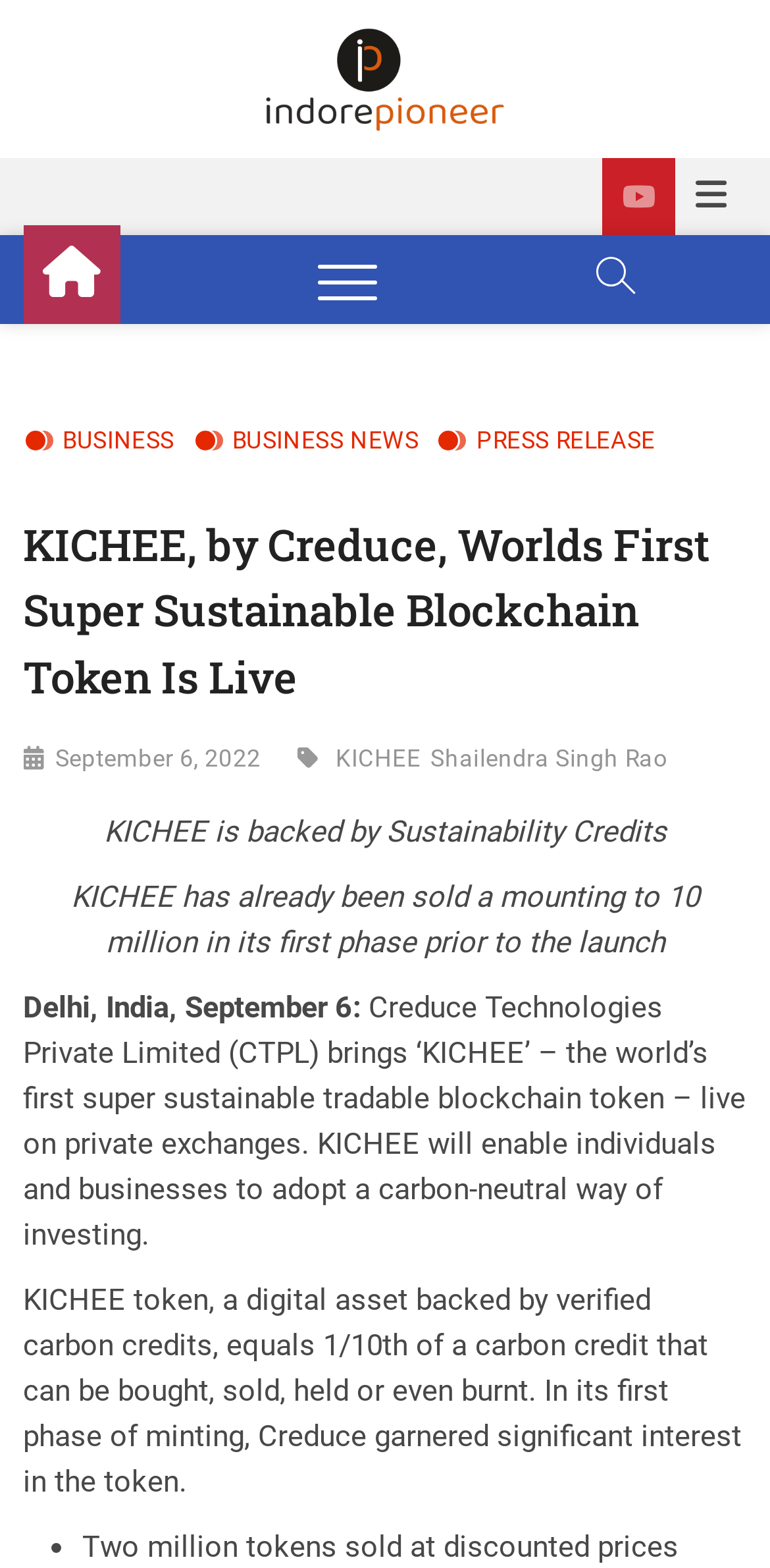Elaborate on the webpage's design and content in a detailed caption.

The webpage is about KICHEE, a super sustainable blockchain token. At the top, there is a navigation menu, "Topbar Menu", with a button on the right side. Below it, there is a link "Live Update" and another navigation menu, "Main Menu", which spans across most of the page width. 

On the left side, there is a button with no text, and on the right side, there is another button. Above these buttons, there is a header section with links to "BUSINESS", "BUSINESS NEWS", and "PRESS RELEASE". 

The main content of the page starts with a heading that reads "KICHEE, by Creduce, Worlds First Super Sustainable Blockchain Token Is Live". Below it, there are links to "September 6, 2022", "KICHEE", and "Shailendra Singh Rao". 

The page then describes KICHEE, stating that it is backed by Sustainability Credits and has already been sold to a mounting 10 million in its first phase prior to the launch. There is a paragraph of text that explains what KICHEE is, a digital asset backed by verified carbon credits, and its features. 

Further down, there is another paragraph that mentions the success of KICHEE's first phase of minting, and finally, there is a line of text that reads "Two million tokens sold at discounted prices" at the very bottom of the page.